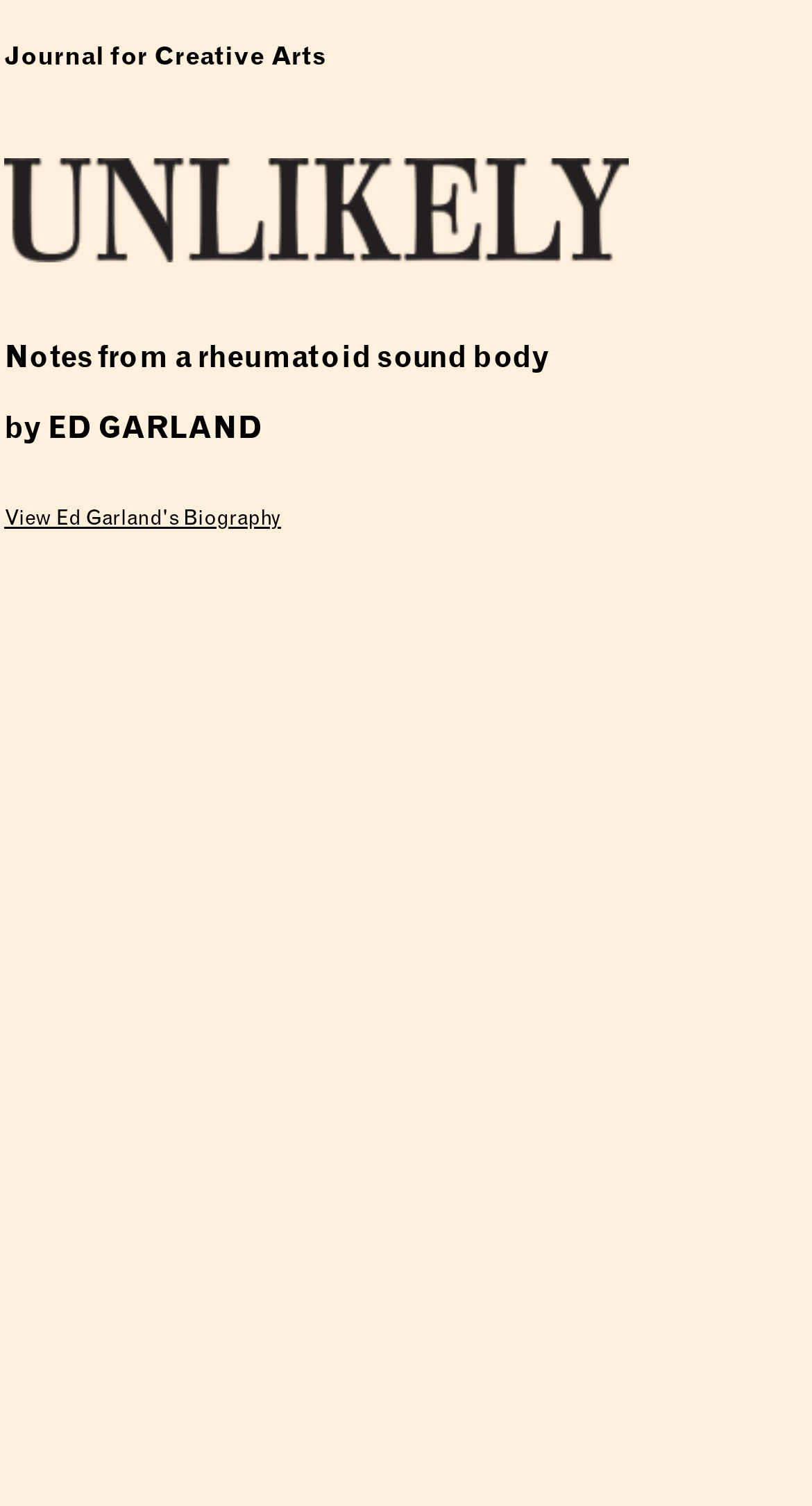Who is the author of the article?
Please provide a detailed answer to the question.

The author of the article is mentioned below the title 'Notes from a rheumatoid sound body', which is 'by ED GARLAND'.